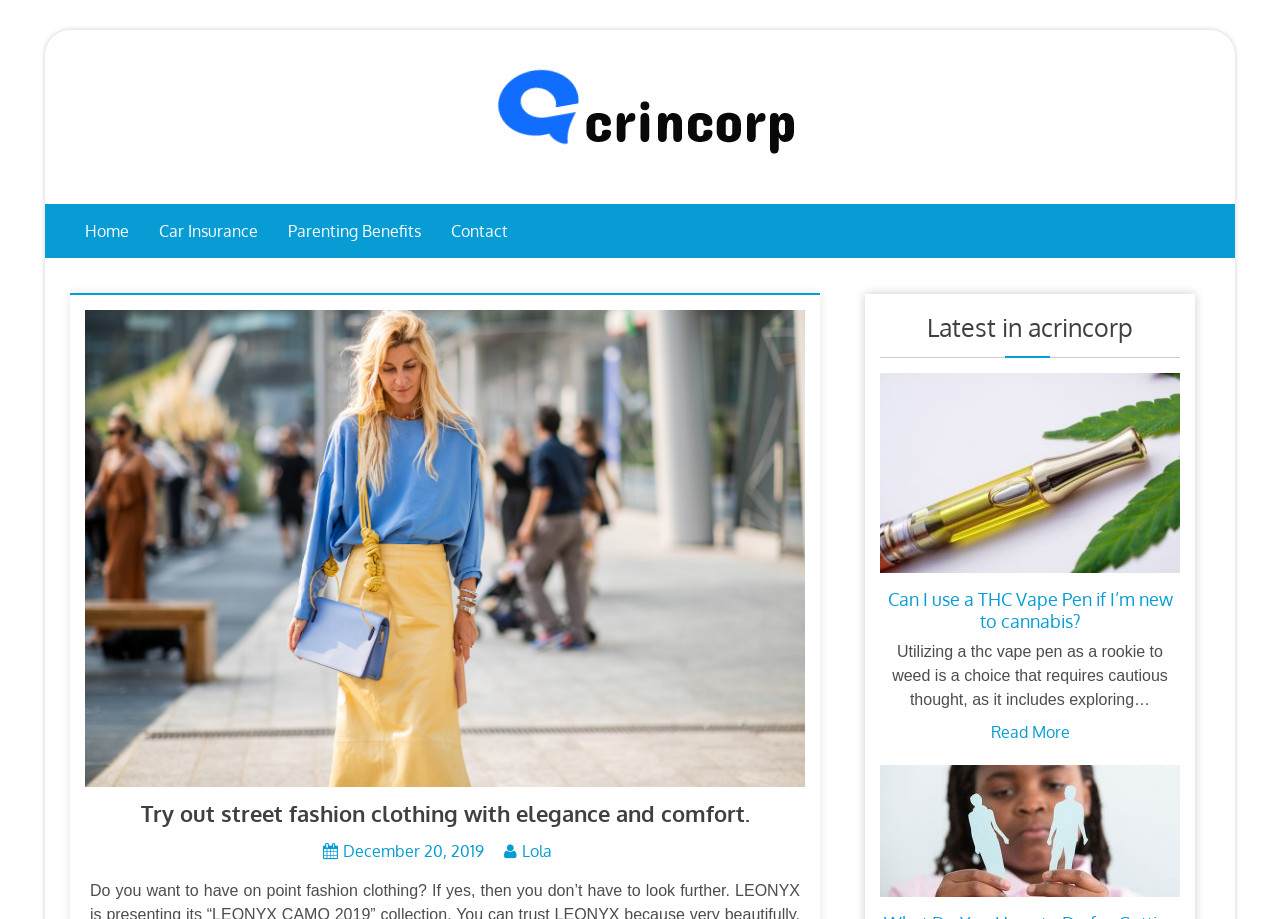Using the format (top-left x, top-left y, bottom-right x, bottom-right y), provide the bounding box coordinates for the described UI element. All values should be floating point numbers between 0 and 1: December 20, 2019December 26, 2019

[0.253, 0.915, 0.378, 0.936]